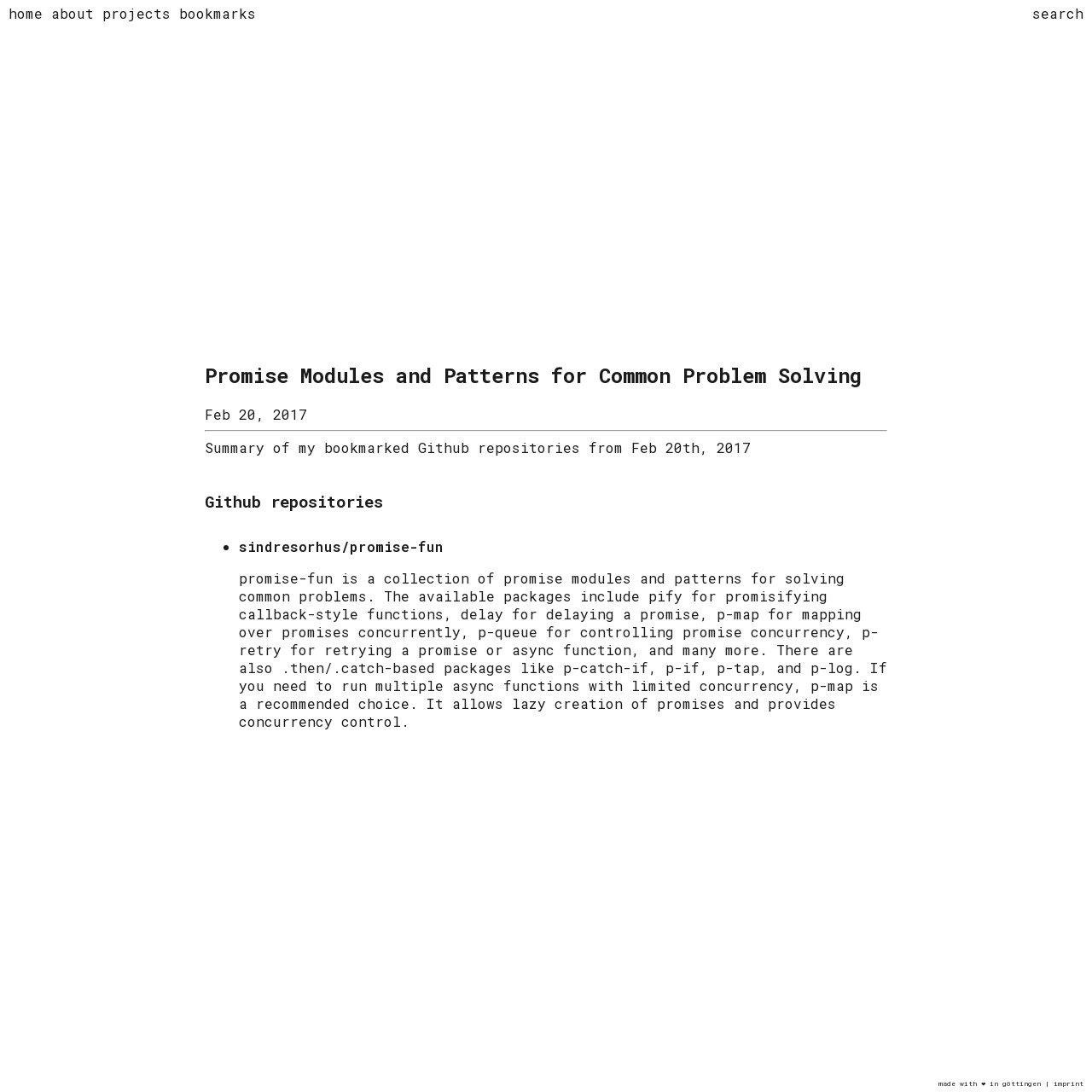Can you find the bounding box coordinates for the element that needs to be clicked to execute this instruction: "visit imprint page"? The coordinates should be given as four float numbers between 0 and 1, i.e., [left, top, right, bottom].

[0.965, 0.988, 0.992, 0.996]